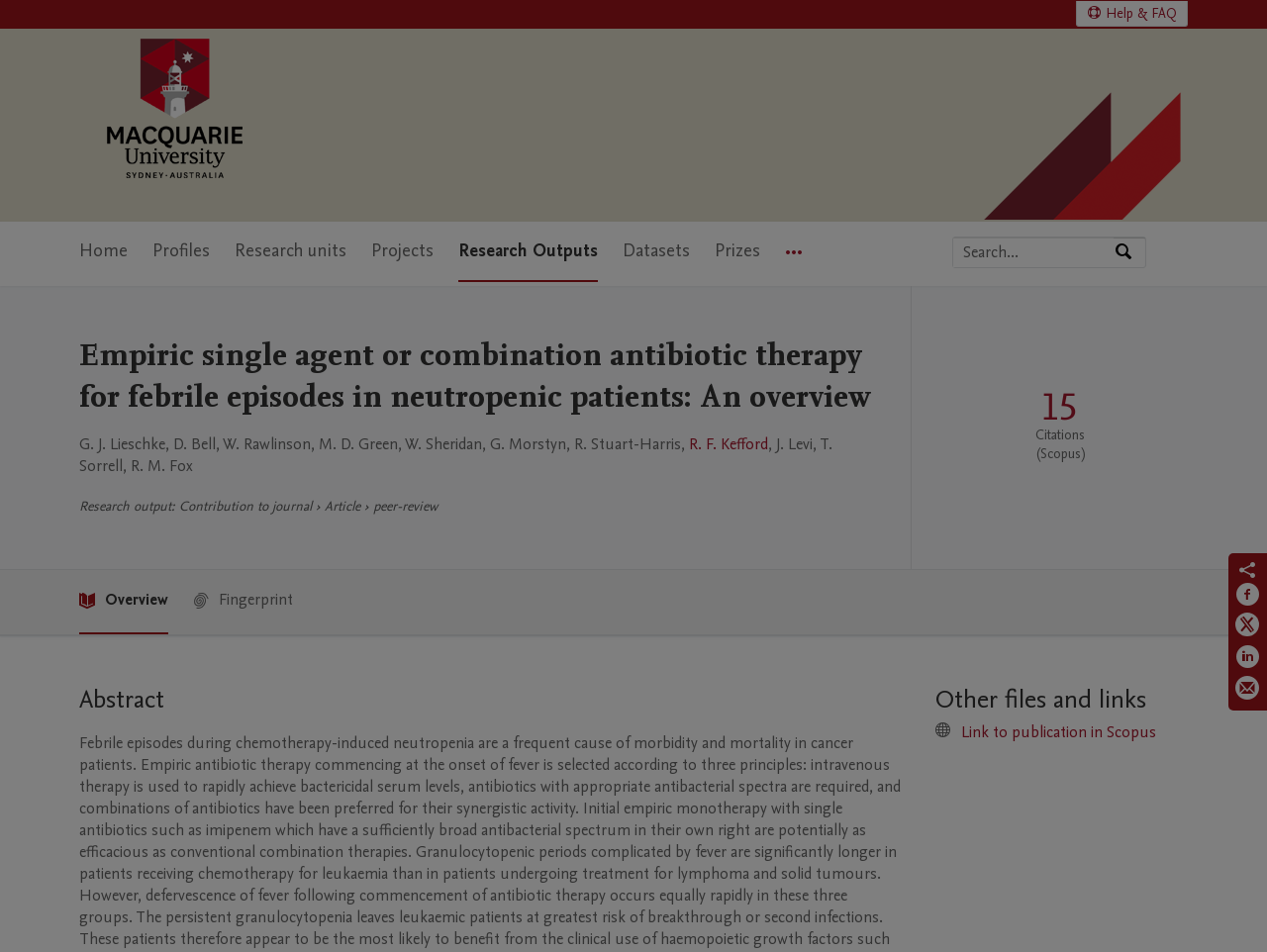Locate the bounding box coordinates of the clickable region necessary to complete the following instruction: "Search by expertise, name or affiliation". Provide the coordinates in the format of four float numbers between 0 and 1, i.e., [left, top, right, bottom].

[0.752, 0.249, 0.879, 0.281]